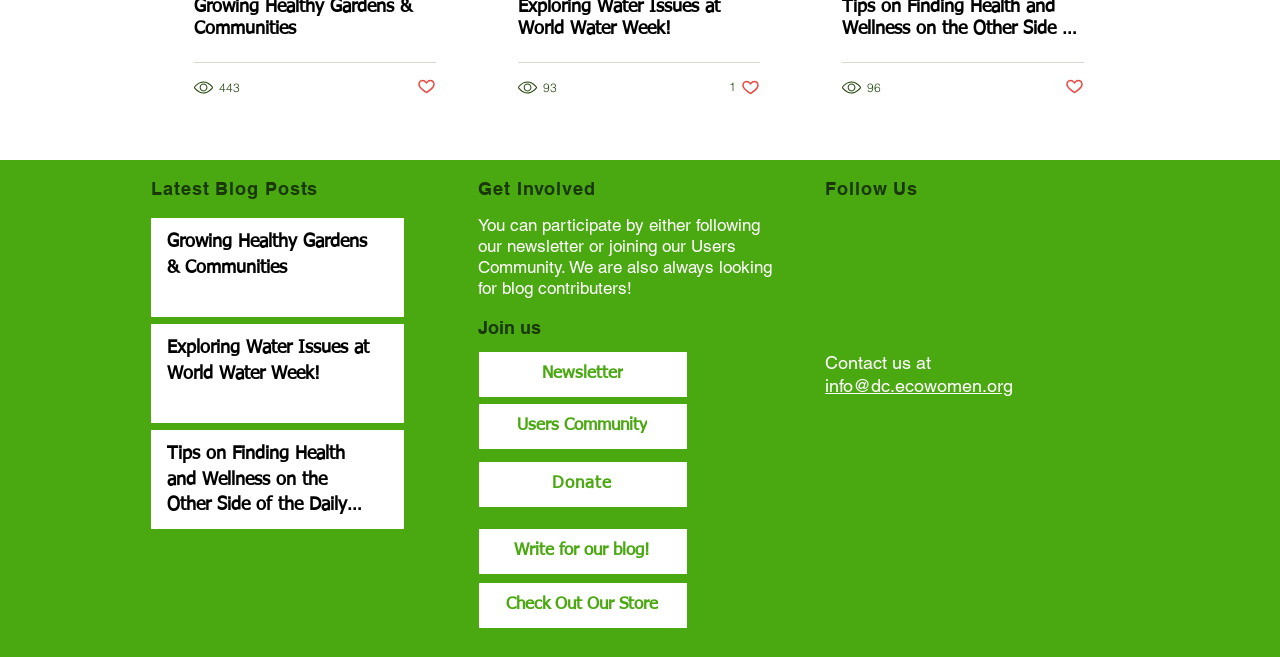Given the webpage screenshot and the description, determine the bounding box coordinates (top-left x, top-left y, bottom-right x, bottom-right y) that define the location of the UI element matching this description: Jason Lieblang

None